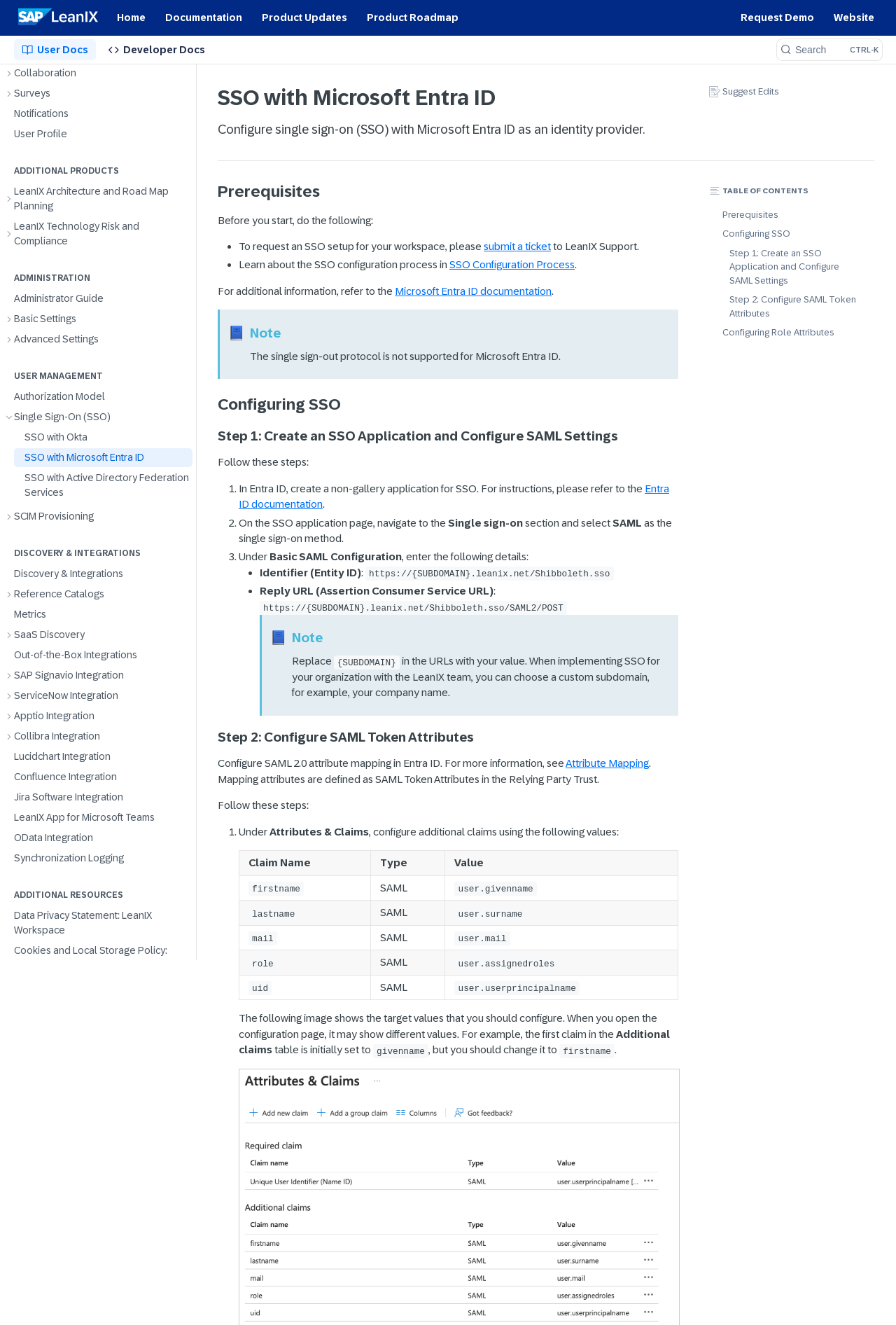Determine the bounding box coordinates of the clickable region to execute the instruction: "Search for something". The coordinates should be four float numbers between 0 and 1, denoted as [left, top, right, bottom].

[0.867, 0.03, 0.984, 0.045]